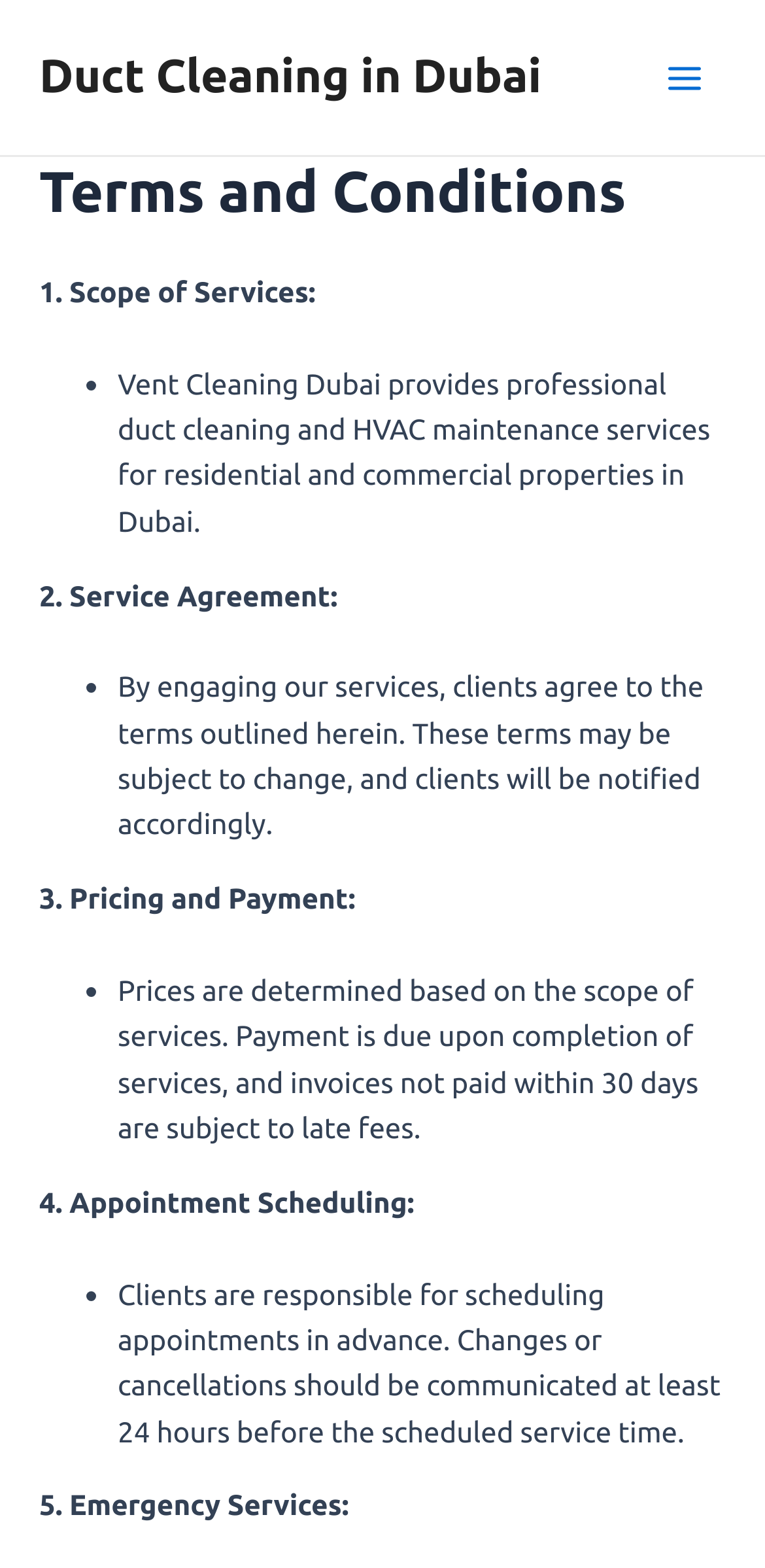Extract the main title from the webpage.

Terms and Conditions